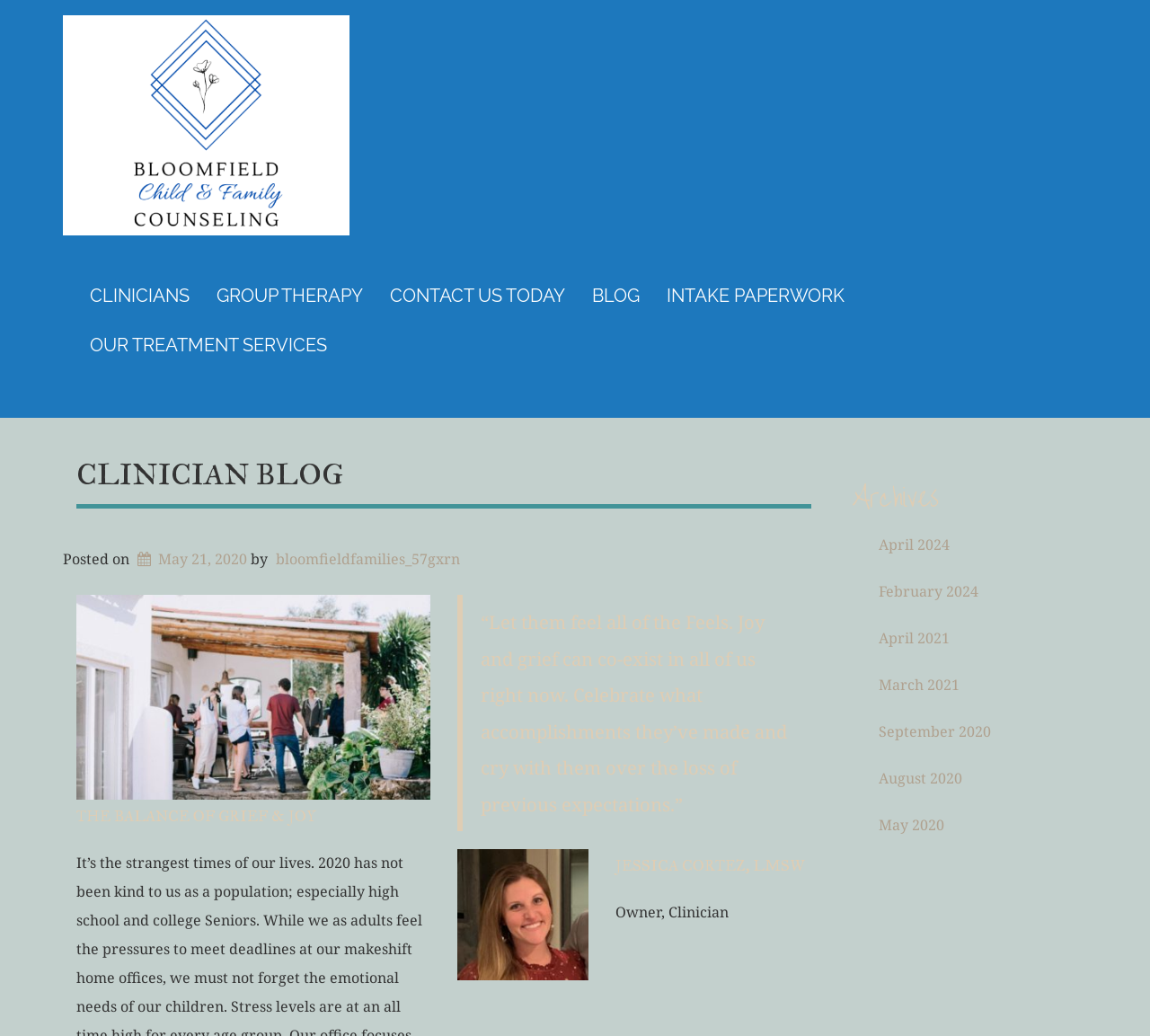What is the purpose of the 'Archives' section?
Give a single word or phrase as your answer by examining the image.

To access past blog posts